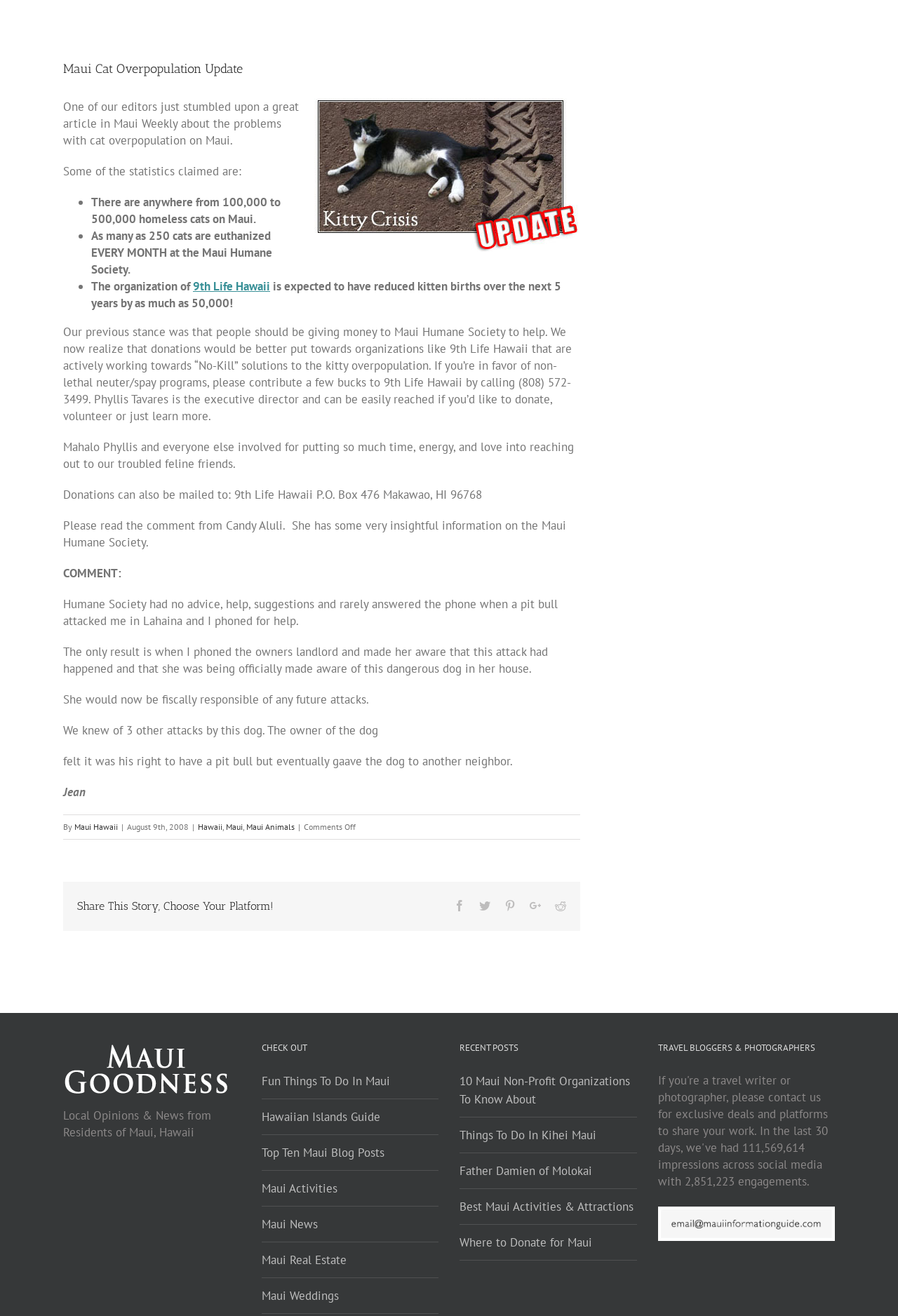Identify the bounding box for the UI element described as: "Maui Activities". The coordinates should be four float numbers between 0 and 1, i.e., [left, top, right, bottom].

[0.291, 0.889, 0.488, 0.917]